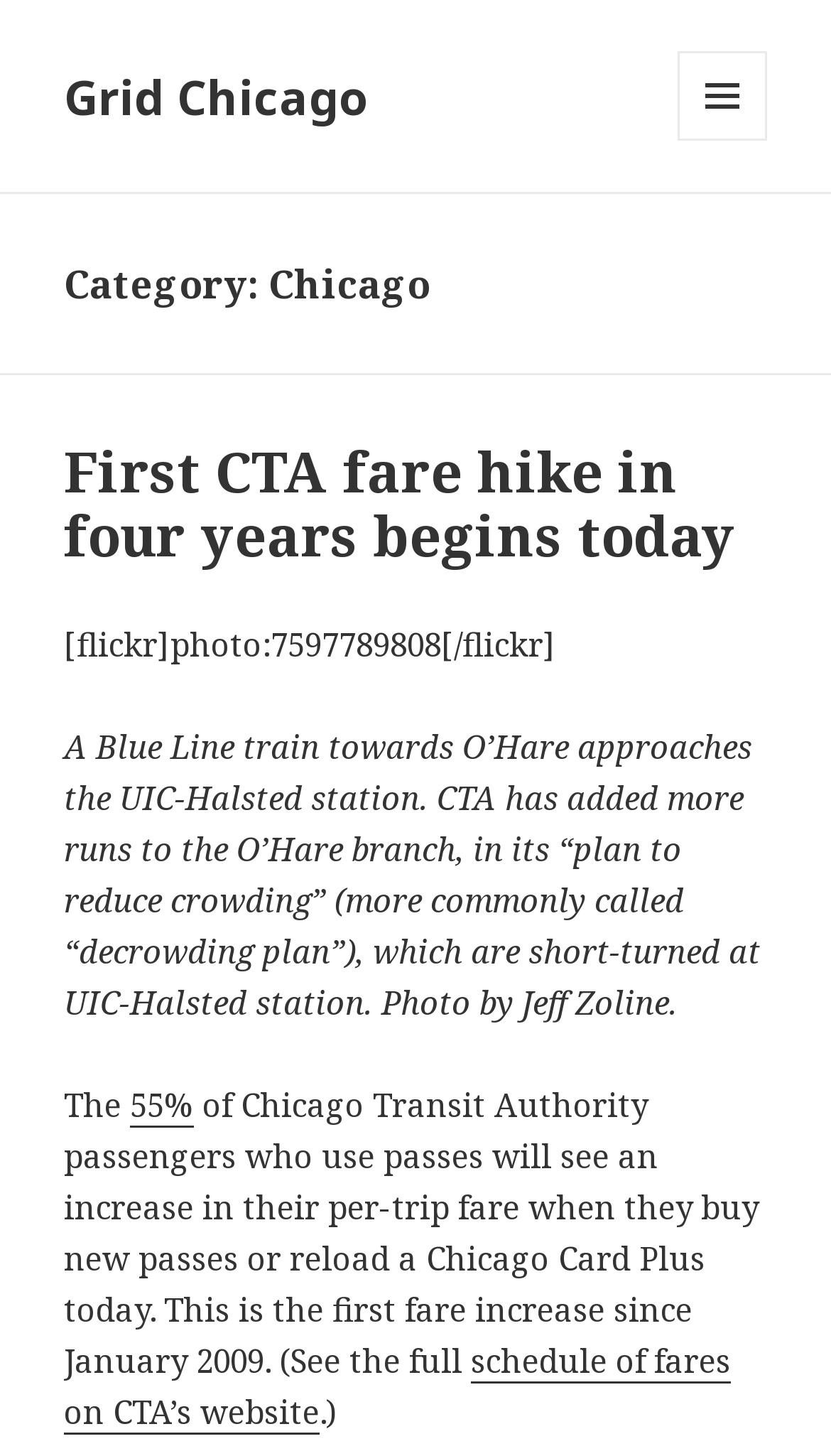What is the purpose of the 'decrowding plan'?
Please respond to the question with a detailed and informative answer.

I inferred the answer by reading the StaticText element that says 'CTA has added more runs to the O’Hare branch, in its “plan to reduce crowding”...'.